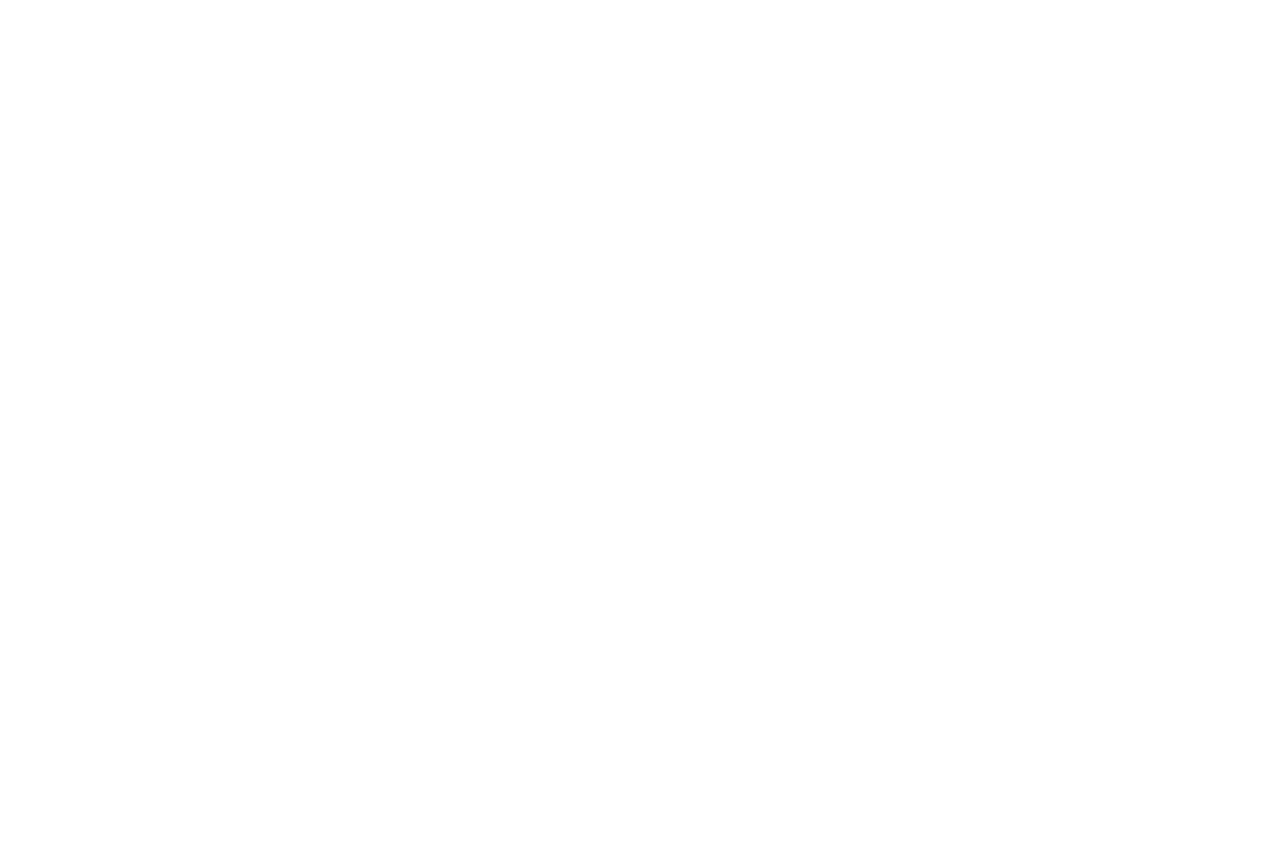From the webpage screenshot, identify the region described by Ocala Injury Lawyers. Provide the bounding box coordinates as (top-left x, top-left y, bottom-right x, bottom-right y), with each value being a floating point number between 0 and 1.

[0.062, 0.618, 0.305, 0.651]